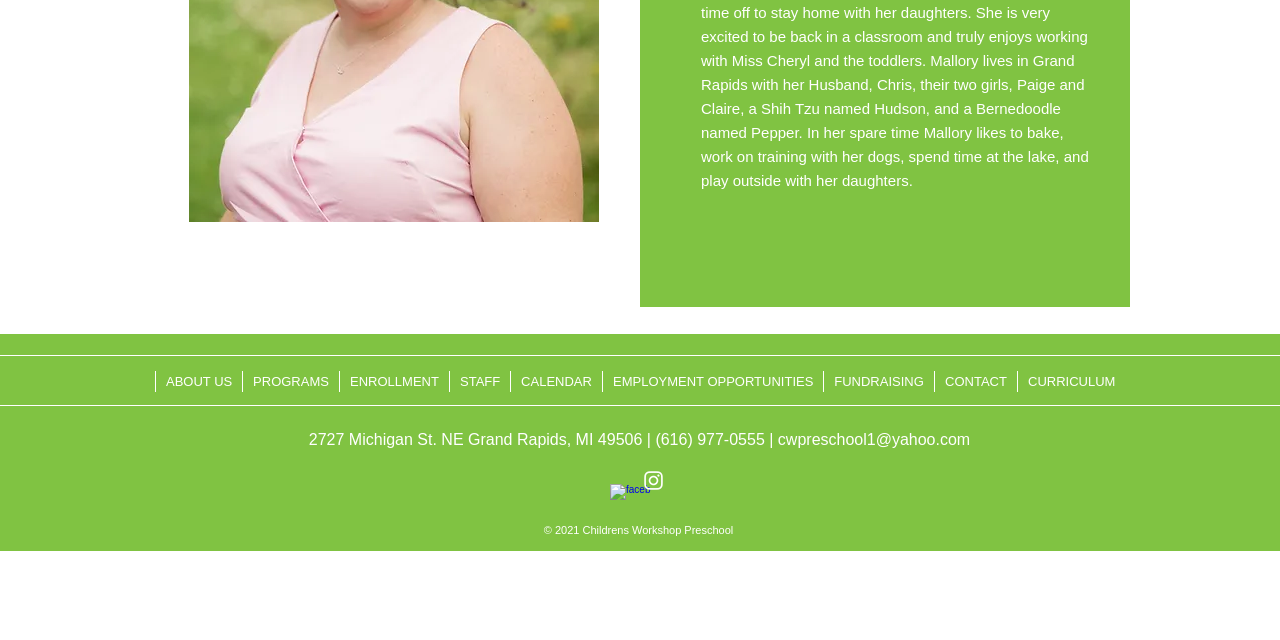From the element description: "CONTACT", extract the bounding box coordinates of the UI element. The coordinates should be expressed as four float numbers between 0 and 1, in the order [left, top, right, bottom].

[0.73, 0.58, 0.795, 0.612]